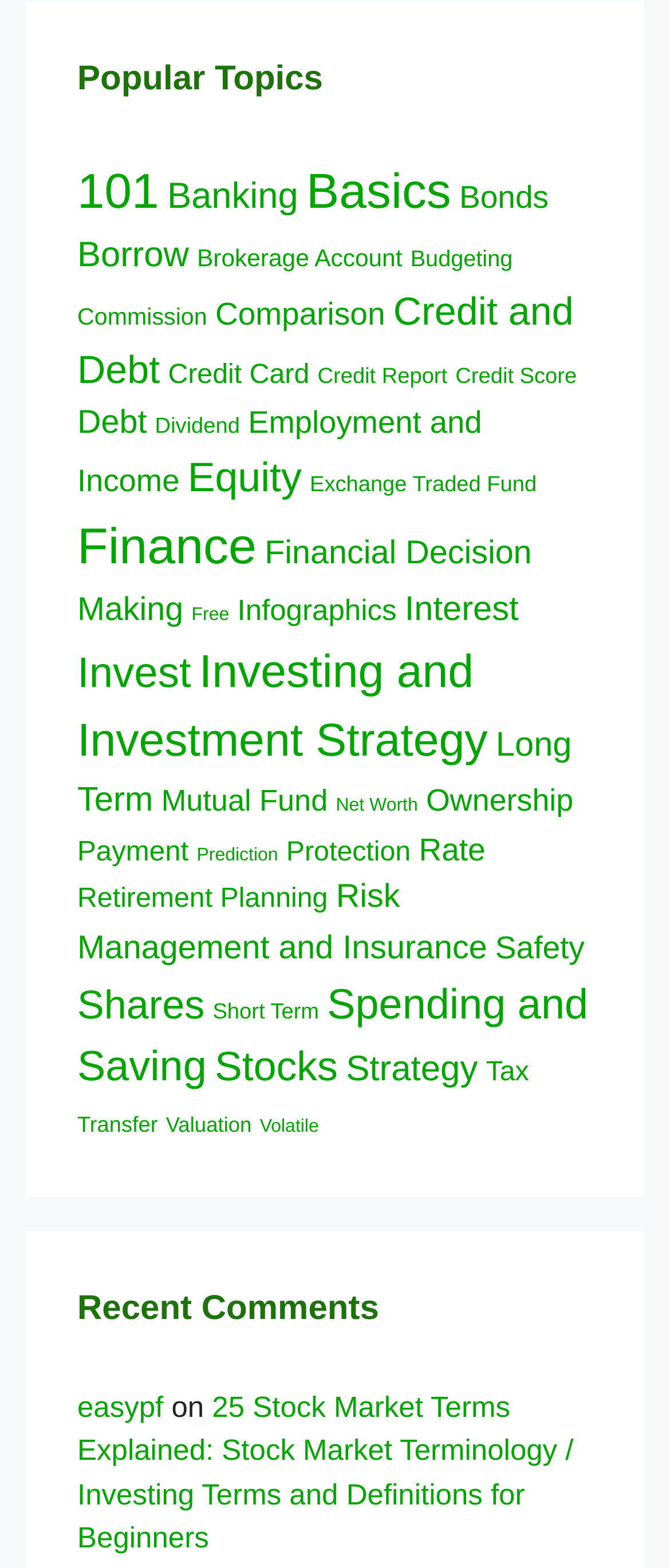Identify the bounding box coordinates of the element that should be clicked to fulfill this task: "Read '25 Stock Market Terms Explained: Stock Market Terminology / Investing Terms and Definitions for Beginners'". The coordinates should be provided as four float numbers between 0 and 1, i.e., [left, top, right, bottom].

[0.115, 0.887, 0.856, 0.992]